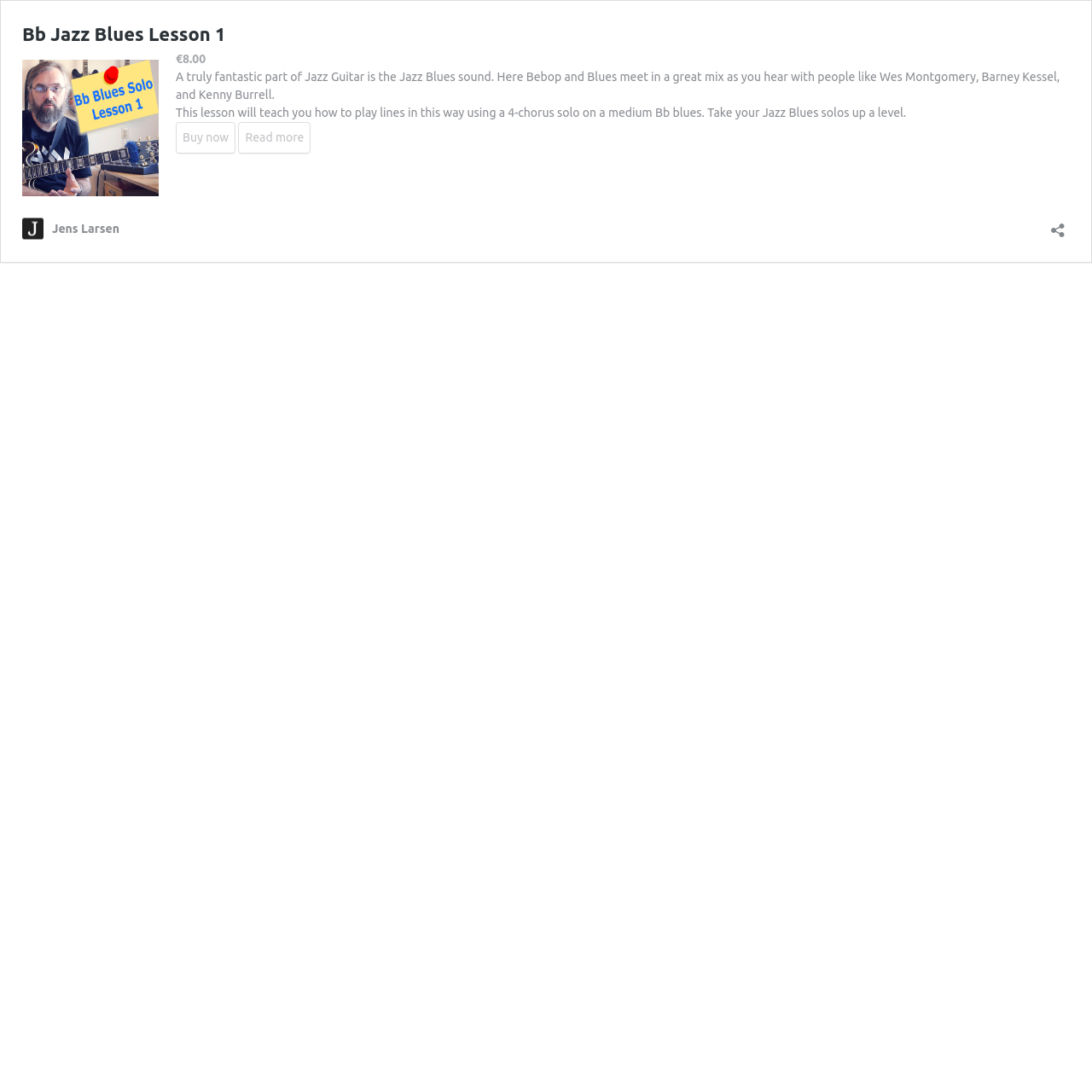What is the topic of the lesson?
Provide a short answer using one word or a brief phrase based on the image.

Jazz Blues